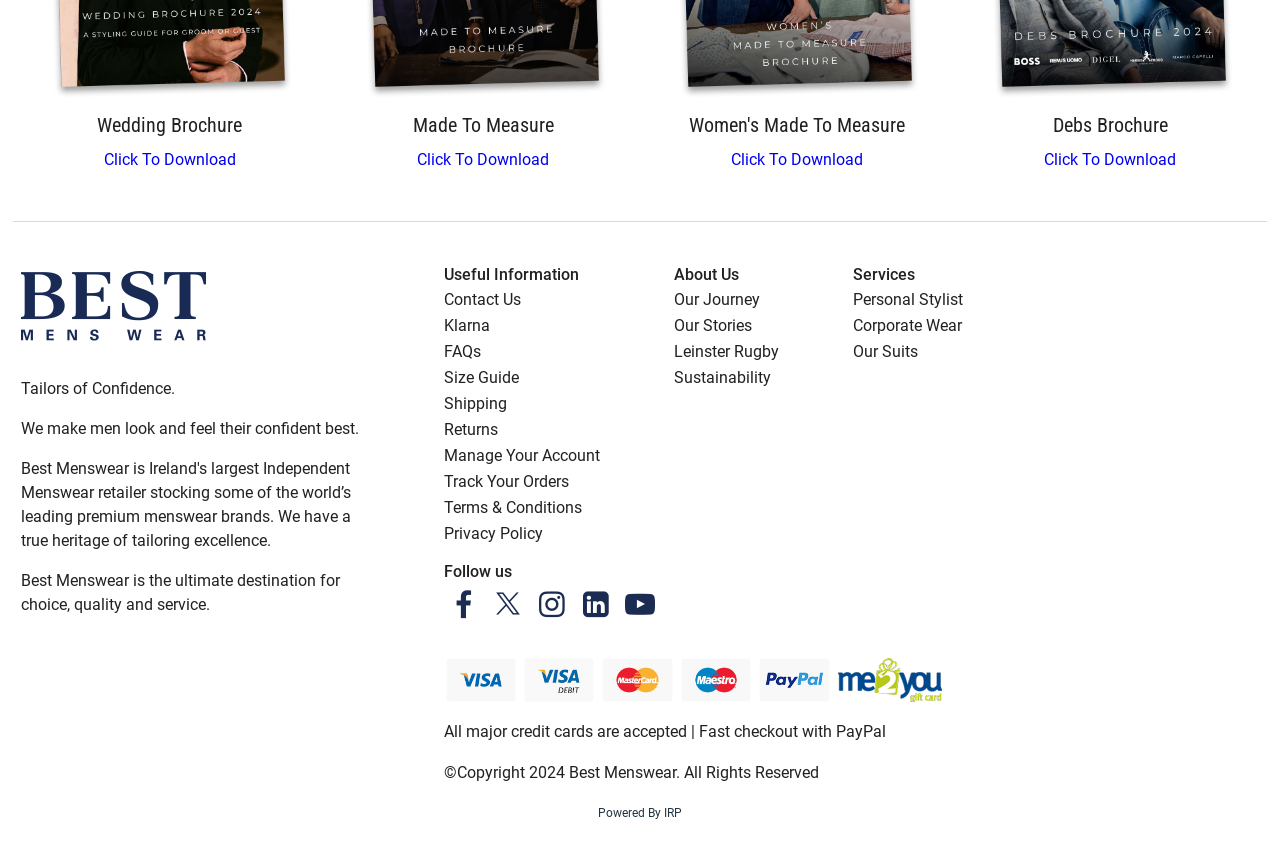Can you identify the bounding box coordinates of the clickable region needed to carry out this instruction: 'View FAQs'? The coordinates should be four float numbers within the range of 0 to 1, stated as [left, top, right, bottom].

[0.347, 0.394, 0.376, 0.416]